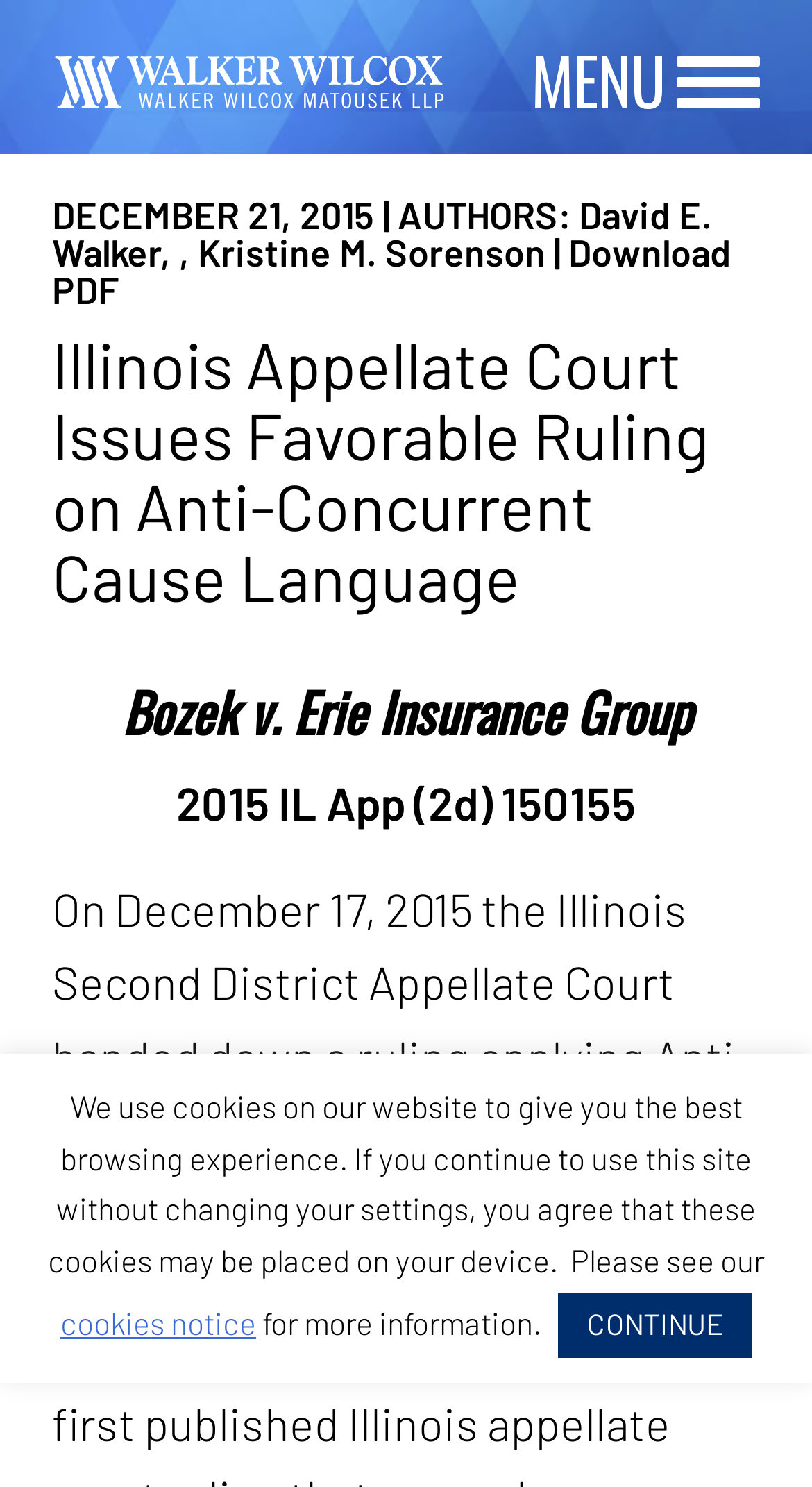How many authors are mentioned in the article?
Please give a detailed and elaborate explanation in response to the question.

The authors of the article are mentioned below the date 'DECEMBER 21, 2015'. There are two links, 'David E. Walker' and 'Kristine M. Sorenson', which indicate the two authors of the article.